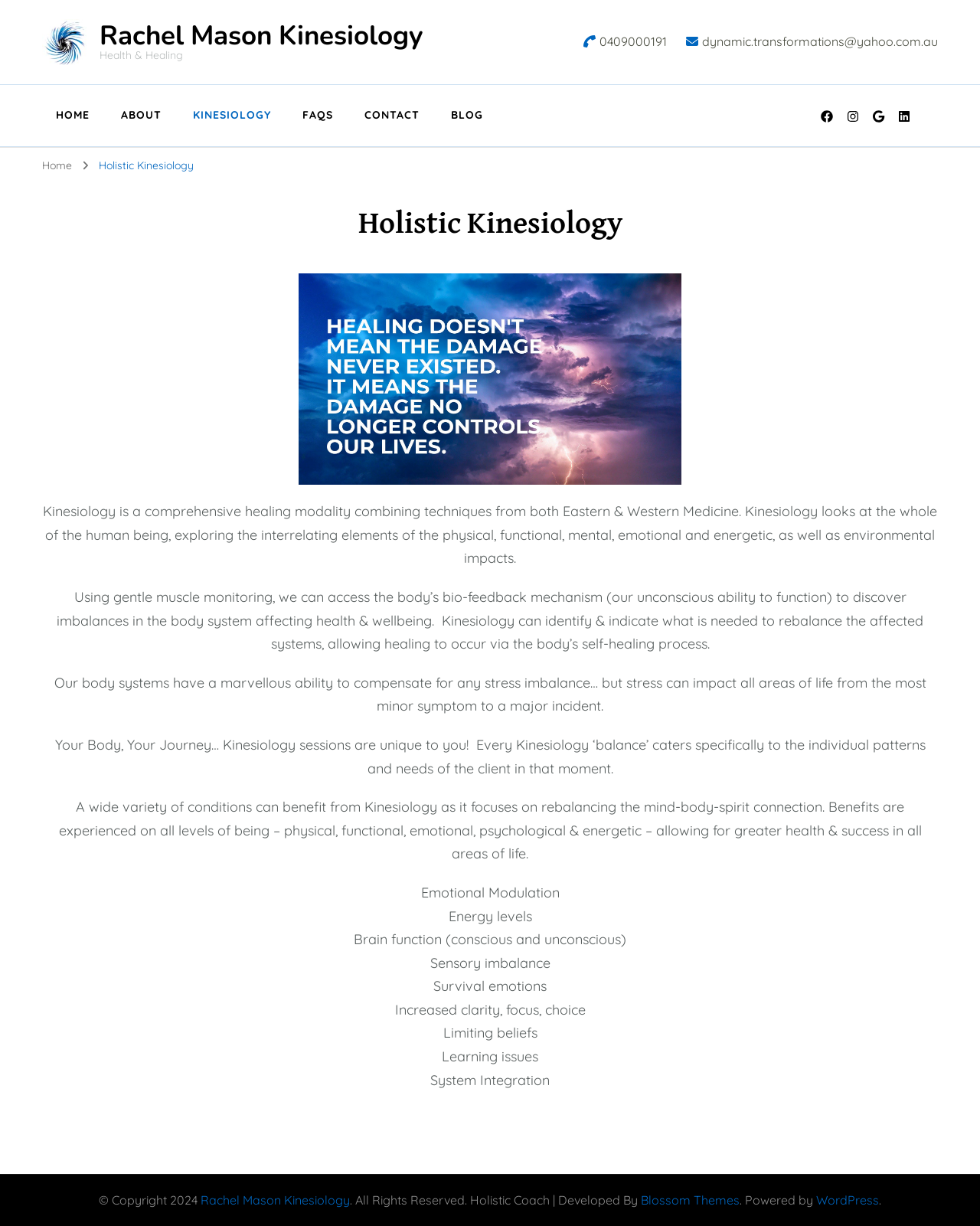Provide the bounding box coordinates for the UI element that is described by this text: "alt="Rachel Mason Kinesiology"". The coordinates should be in the form of four float numbers between 0 and 1: [left, top, right, bottom].

[0.043, 0.016, 0.09, 0.053]